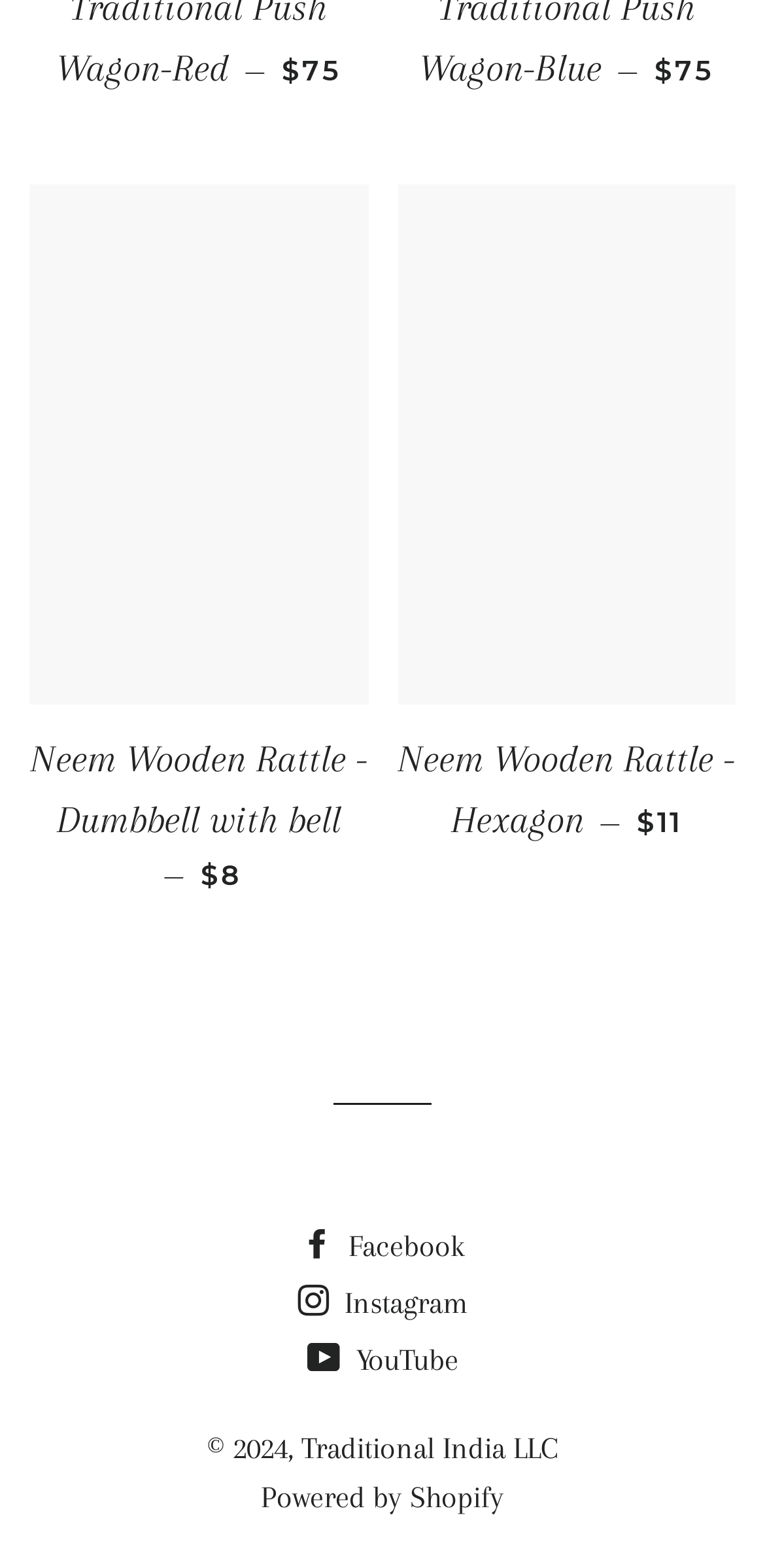What is the shape of the second product?
Using the image, provide a detailed and thorough answer to the question.

I found the shape of the product by looking at the link element with the text 'Neem Wooden Rattle - Hexagon' which is located next to the image of the product.